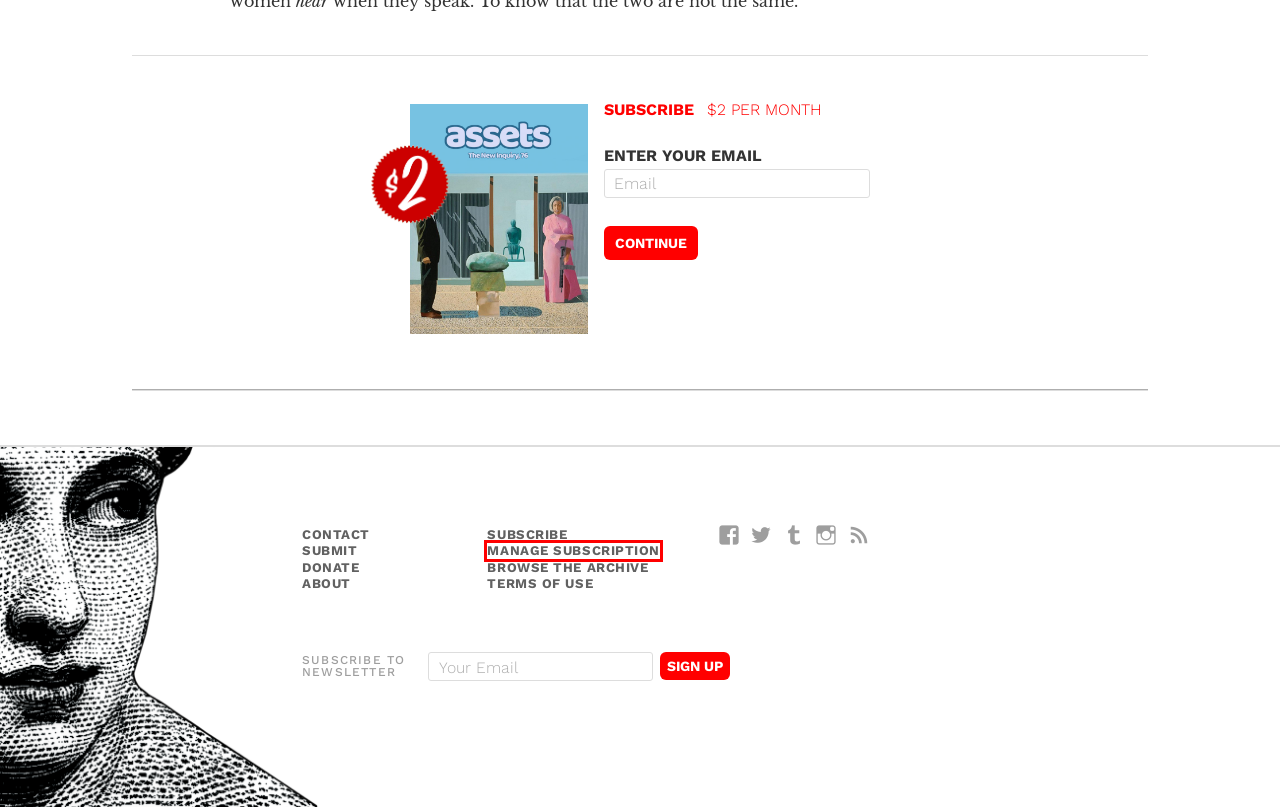Check out the screenshot of a webpage with a red rectangle bounding box. Select the best fitting webpage description that aligns with the new webpage after clicking the element inside the bounding box. Here are the candidates:
A. Blogs – The New Inquiry
B. Manage Subscription – The New Inquiry
C. Submit to TNI – The New Inquiry
D. Terms Of Use – The New Inquiry
E. Autumn Whitefield-Madrano – The New Inquiry
F. The New Inquiry
G. Essays & Reviews – The New Inquiry
H. Contact Us – The New Inquiry

B